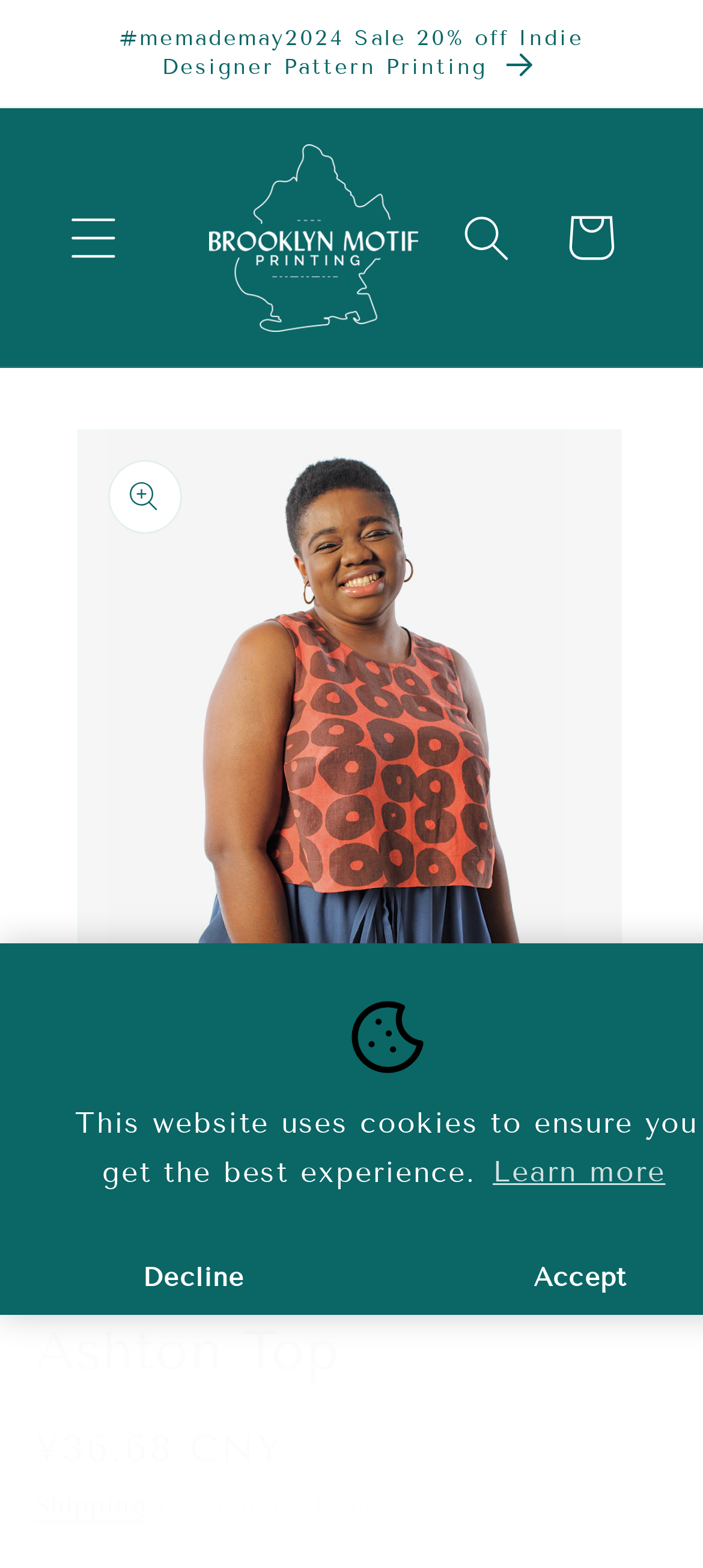Answer the following in one word or a short phrase: 
What is the purpose of the website?

Printing of sewing pattern